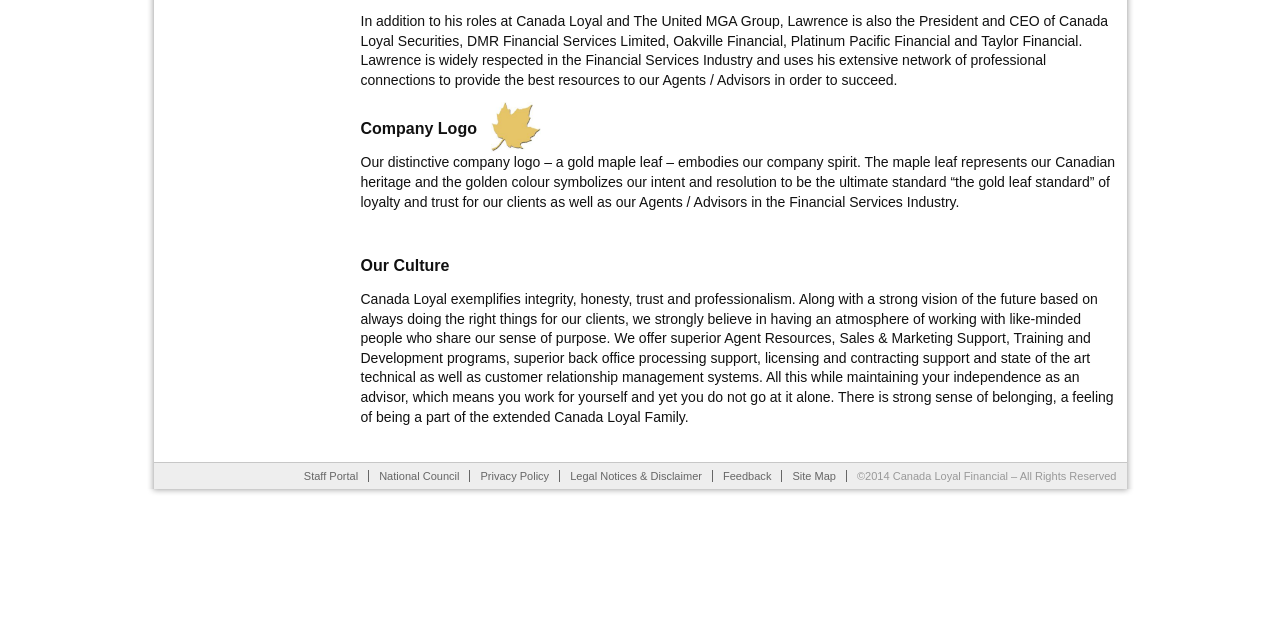Mark the bounding box of the element that matches the following description: "Staff Portal".

[0.237, 0.735, 0.28, 0.754]